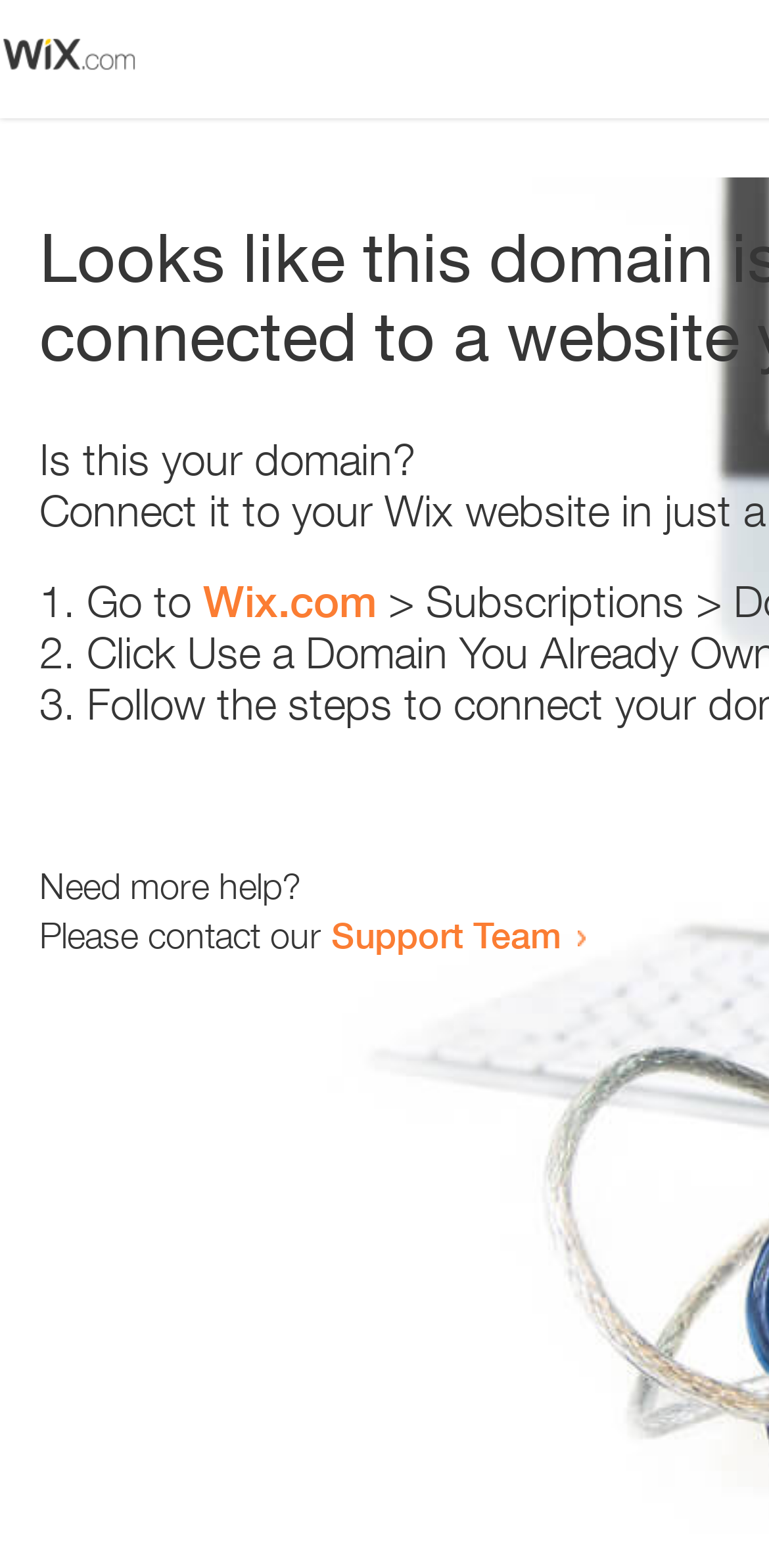Determine the title of the webpage and give its text content.

Looks like this domain isn't
connected to a website yet